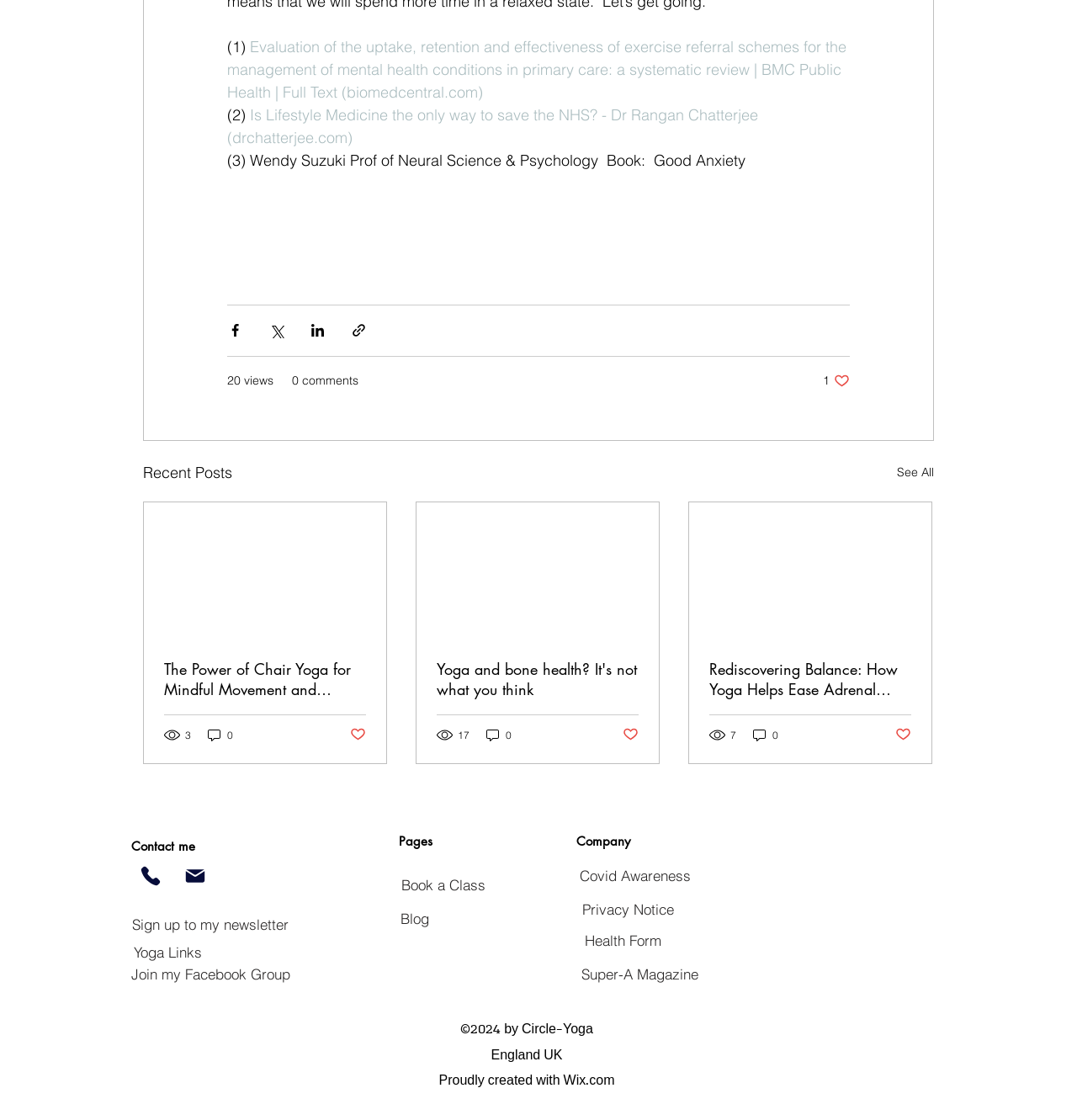Please find the bounding box coordinates of the element that must be clicked to perform the given instruction: "Share the article". The coordinates should be four float numbers from 0 to 1, i.e., [left, top, right, bottom].

None